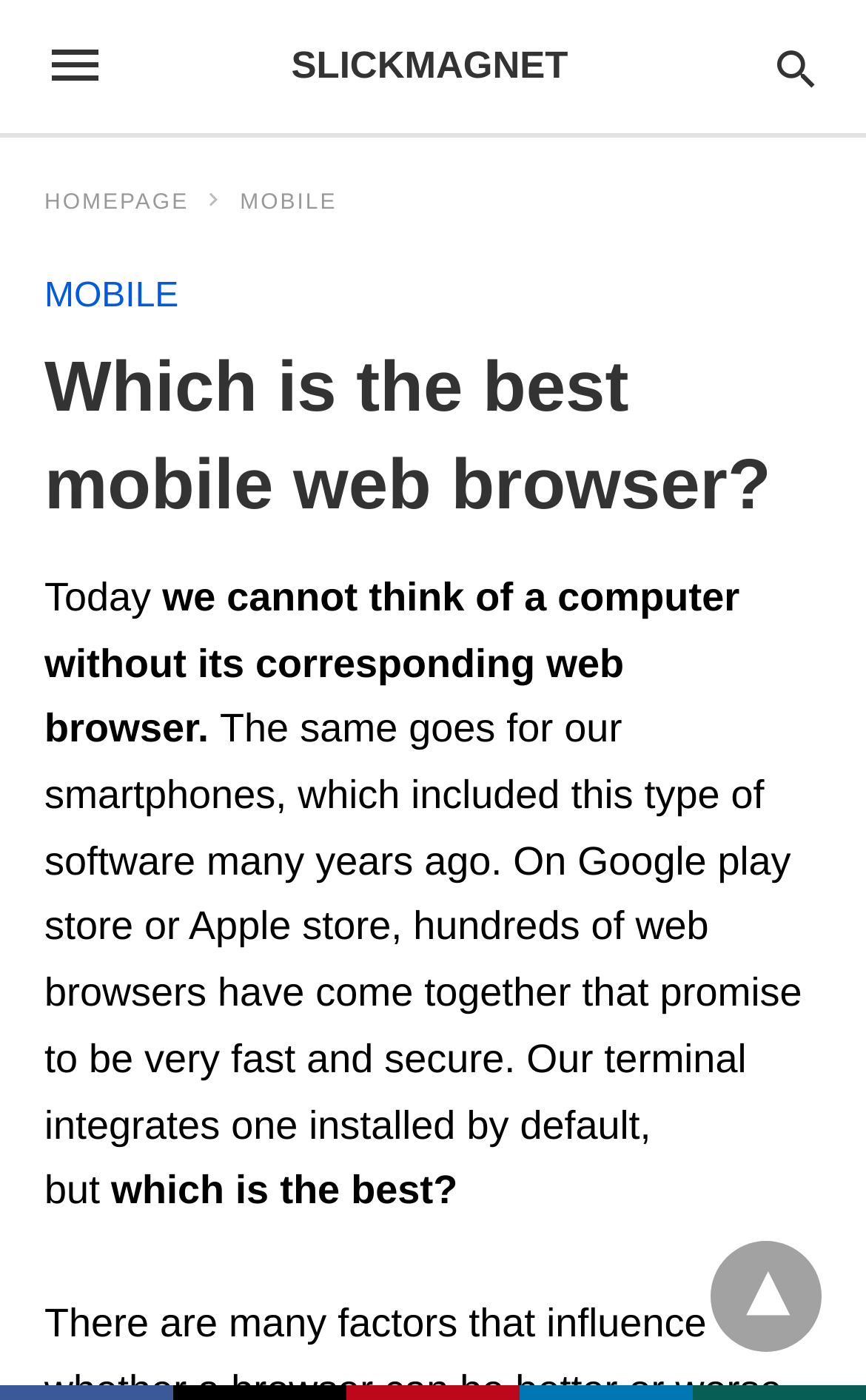How many links are present on the top of the webpage?
Using the image as a reference, answer with just one word or a short phrase.

3